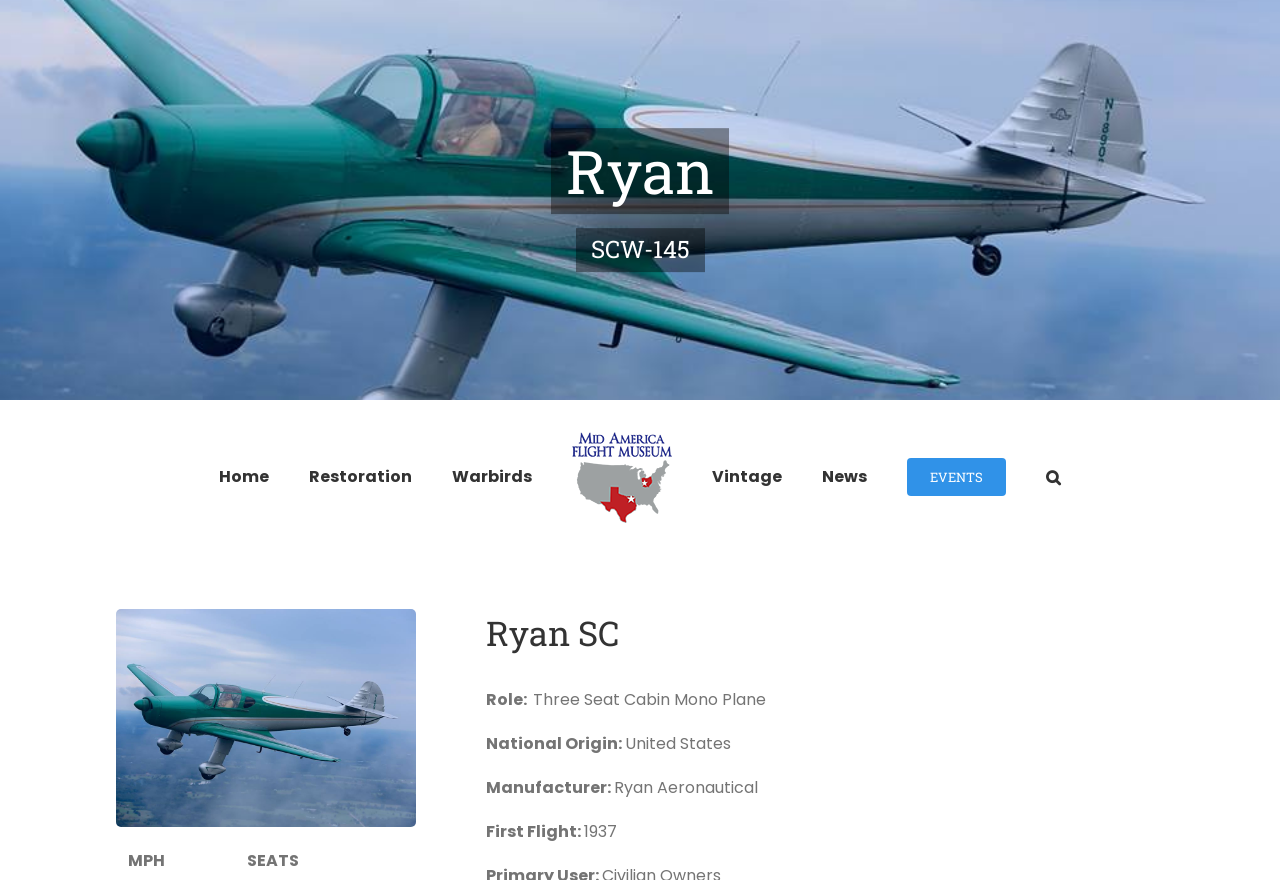Answer the question briefly using a single word or phrase: 
How many seats does the Ryan SC have?

2